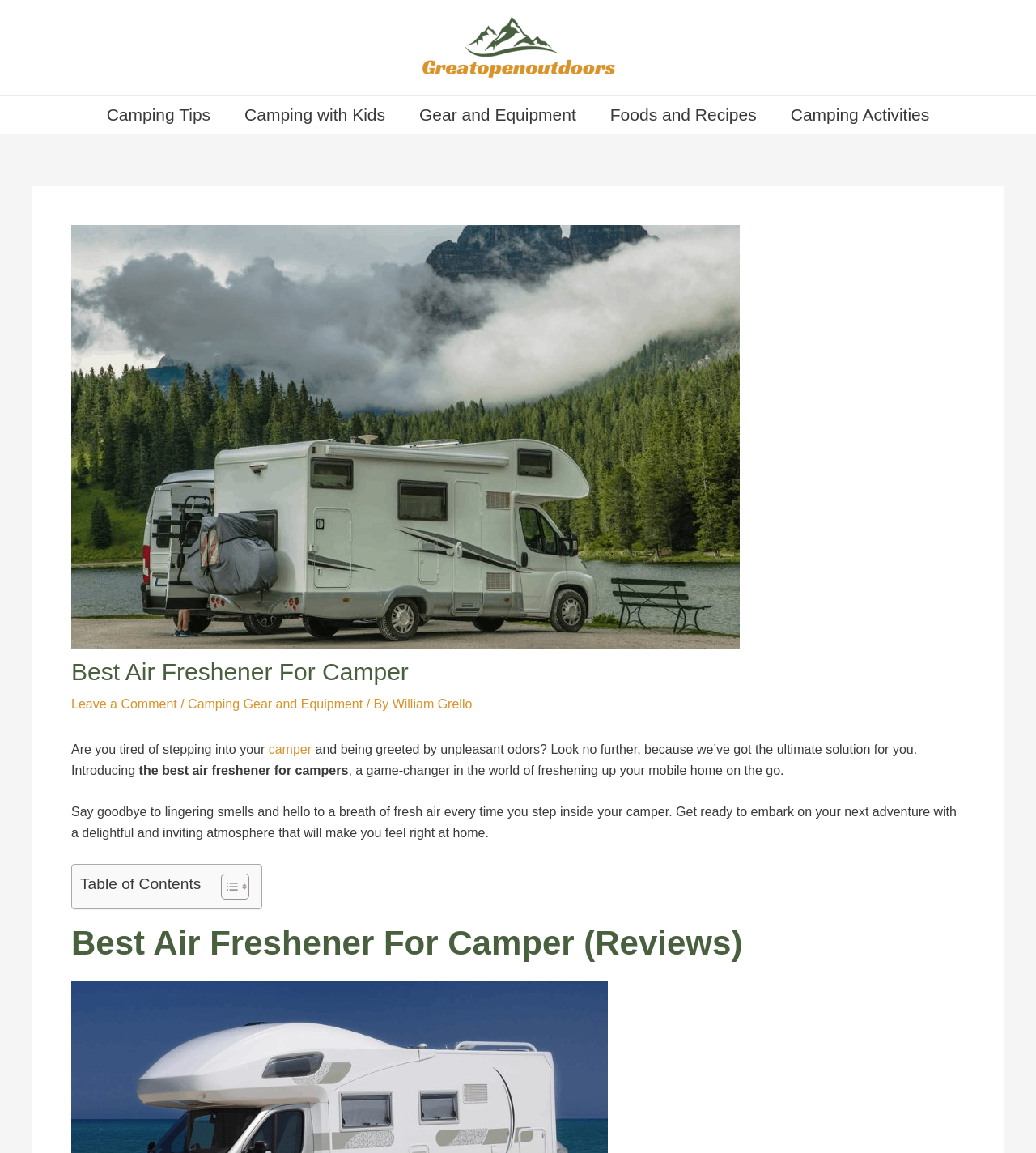Please indicate the bounding box coordinates of the element's region to be clicked to achieve the instruction: "Click on the 'Leave a Comment' link". Provide the coordinates as four float numbers between 0 and 1, i.e., [left, top, right, bottom].

[0.069, 0.605, 0.171, 0.617]